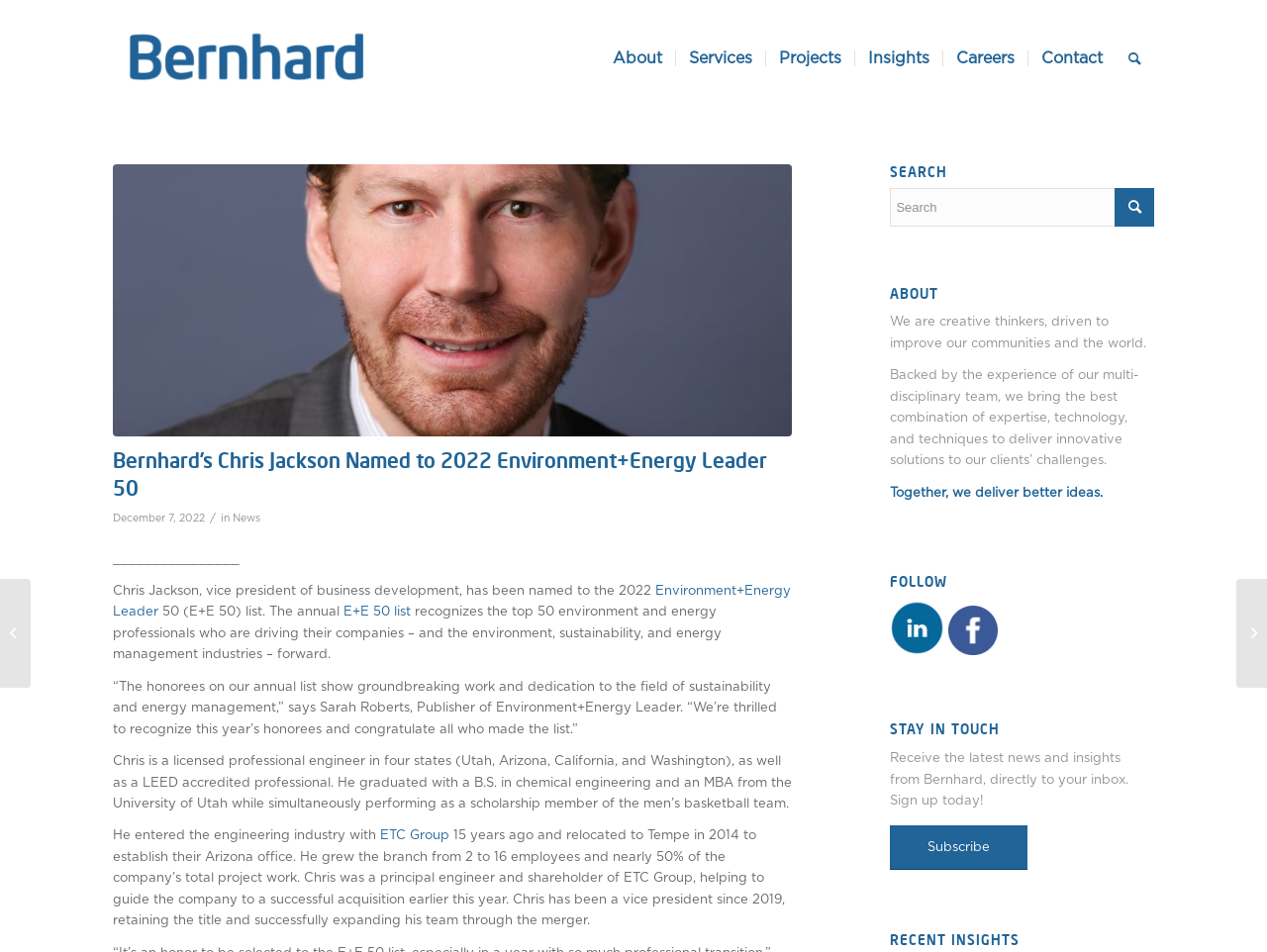Identify the bounding box coordinates of the clickable region to carry out the given instruction: "Search for something".

[0.703, 0.197, 0.911, 0.238]